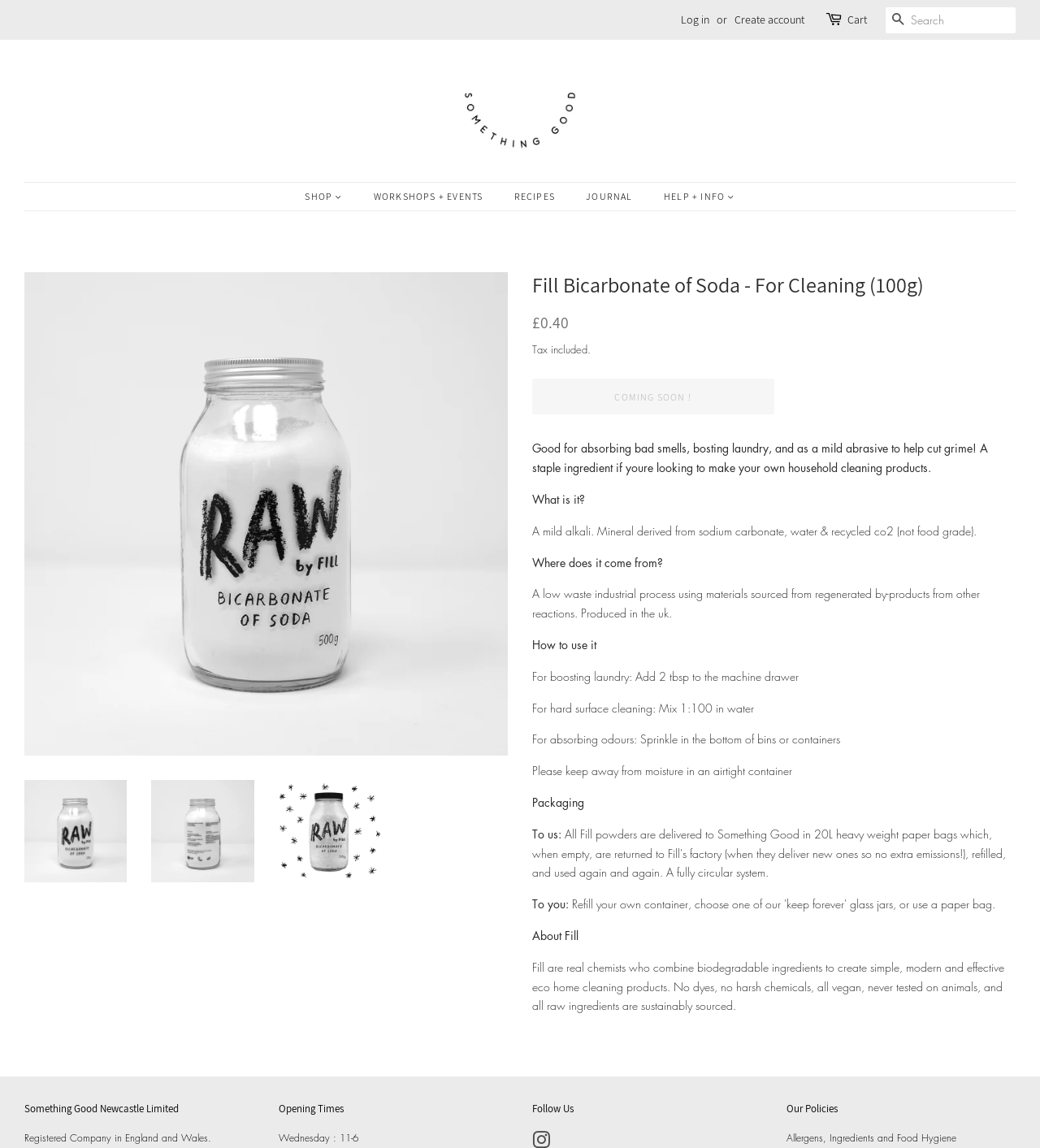Based on the element description "FOOD HYGIENE", predict the bounding box coordinates of the UI element.

[0.626, 0.272, 0.743, 0.294]